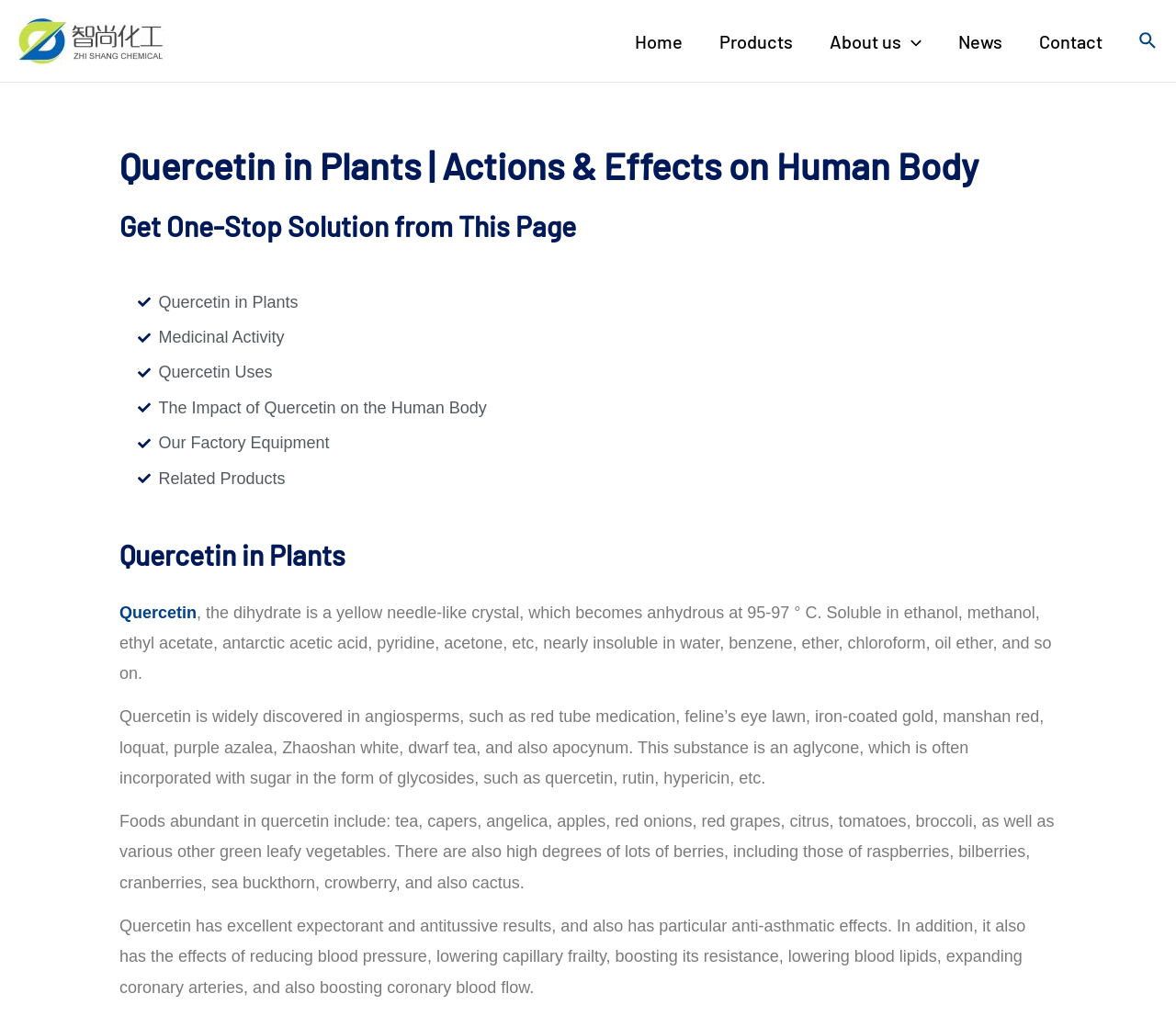Find and indicate the bounding box coordinates of the region you should select to follow the given instruction: "Go to Home page".

[0.524, 0.009, 0.596, 0.072]